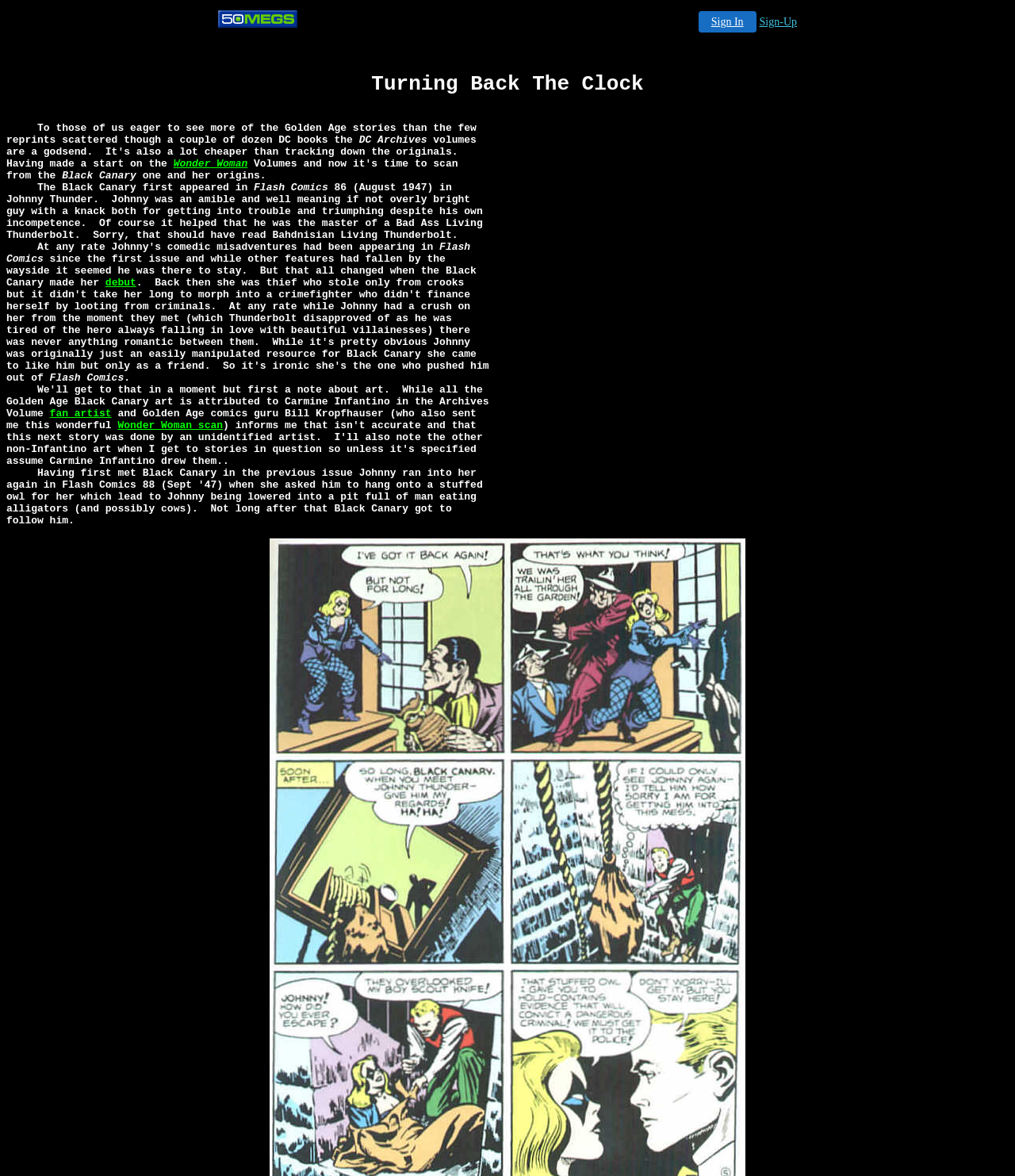From the element description Wonder Woman scan, predict the bounding box coordinates of the UI element. The coordinates must be specified in the format (top-left x, top-left y, bottom-right x, bottom-right y) and should be within the 0 to 1 range.

[0.116, 0.357, 0.22, 0.367]